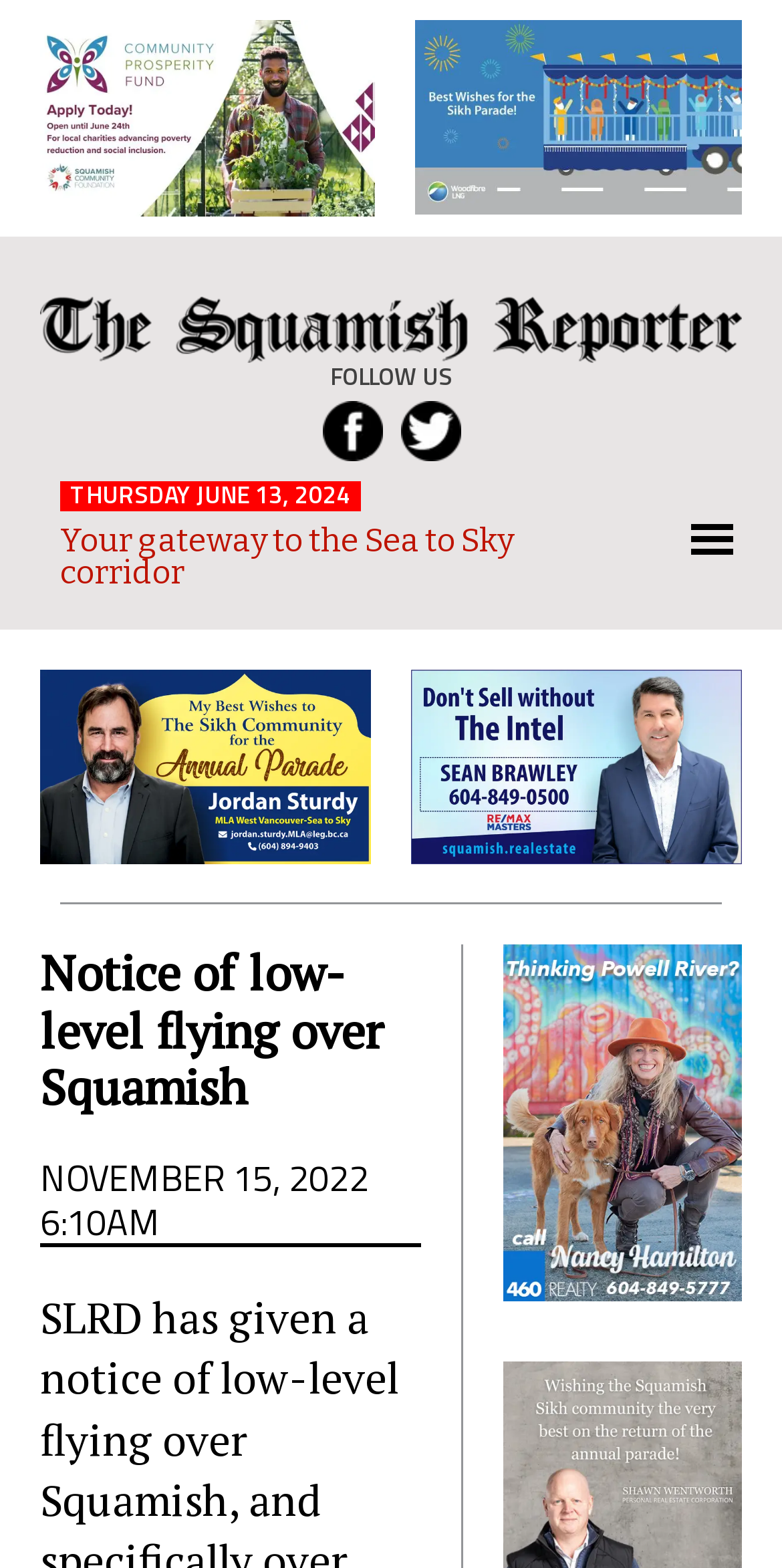What is the date of the notice of low-level flying?
Refer to the image and give a detailed answer to the query.

The answer can be found in the static text element 'NOVEMBER 15, 2022 6:10AM' which is located below the heading 'Notice of low-level flying over Squamish', indicating the date of the notice.